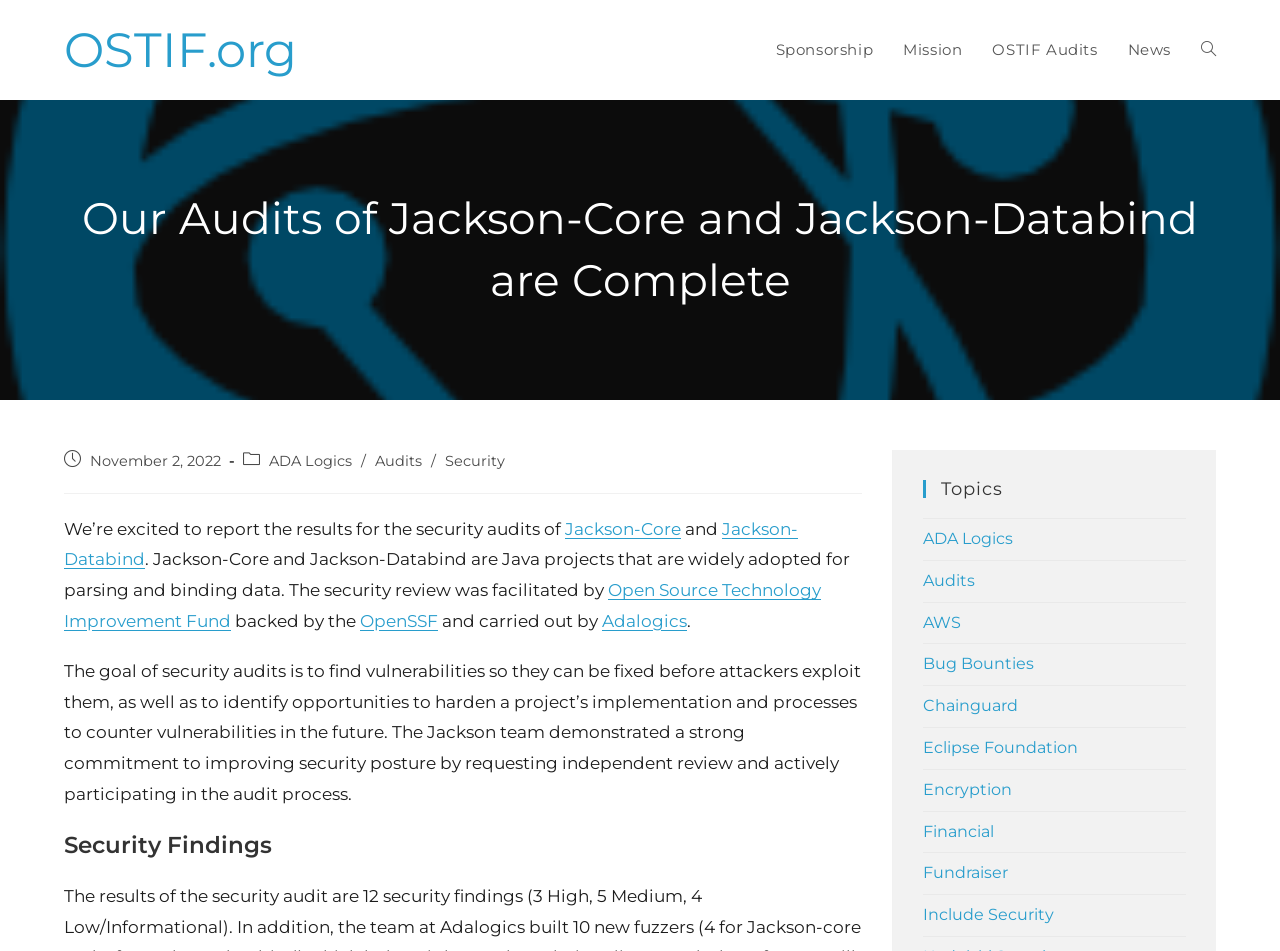Identify the bounding box coordinates of the element that should be clicked to fulfill this task: "Visit the OSTIF.org website". The coordinates should be provided as four float numbers between 0 and 1, i.e., [left, top, right, bottom].

[0.05, 0.022, 0.232, 0.083]